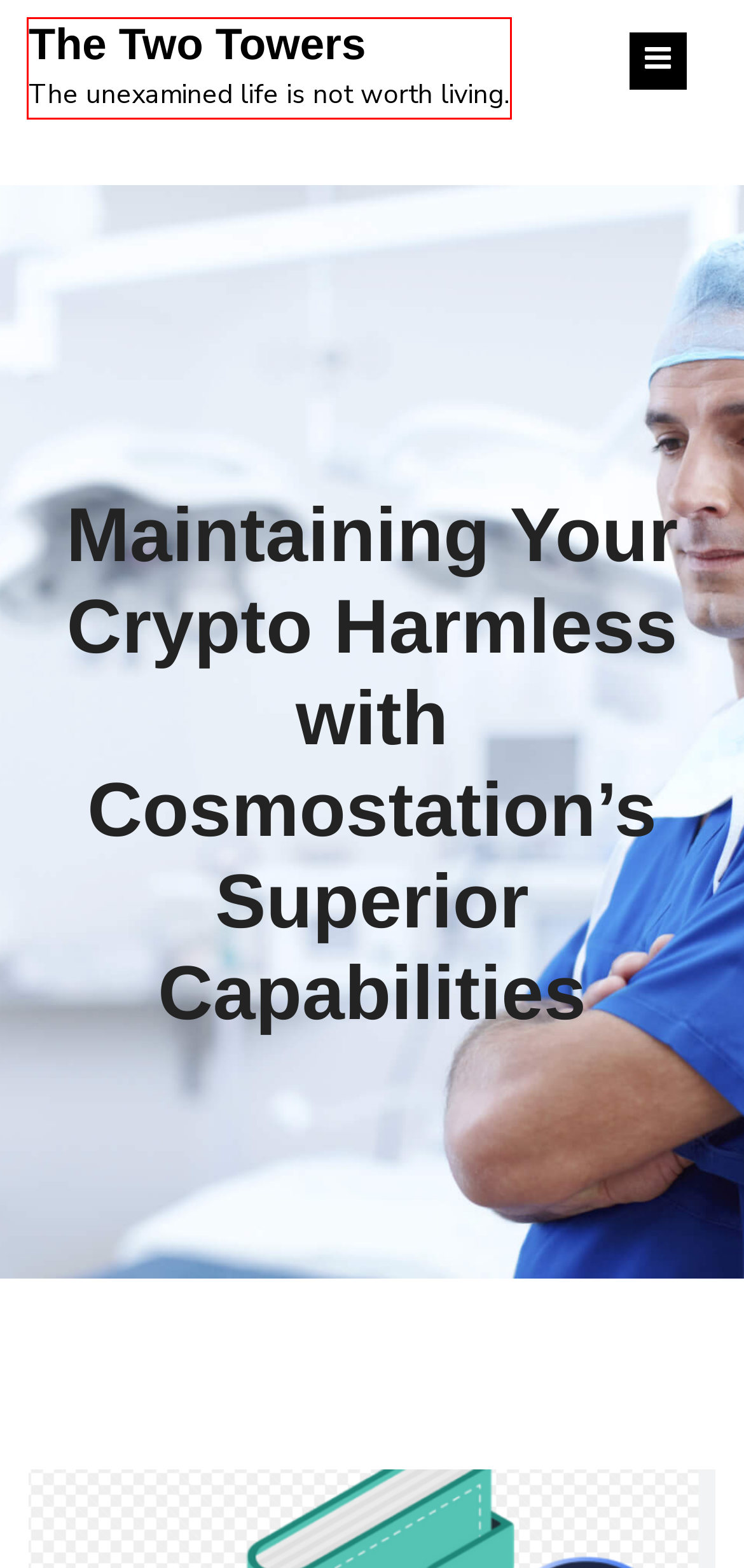You are looking at a screenshot of a webpage with a red bounding box around an element. Determine the best matching webpage description for the new webpage resulting from clicking the element in the red bounding box. Here are the descriptions:
A. Lucky Spins: Maximizing Luck and Strategy on GClub Online Slots – The Two Towers
B. The Two Towers – The unexamined life is not worth living.
C. Mystic Reels: Discovering Secrets in Ambbet Online Slot Adventures – The Two Towers
D. Joker’s Wild Ride: Slot Excitement Online – The Two Towers
E. SEO – The Two Towers
F. Law – The Two Towers
G. Social Media – The Two Towers
H. Education – The Two Towers

B